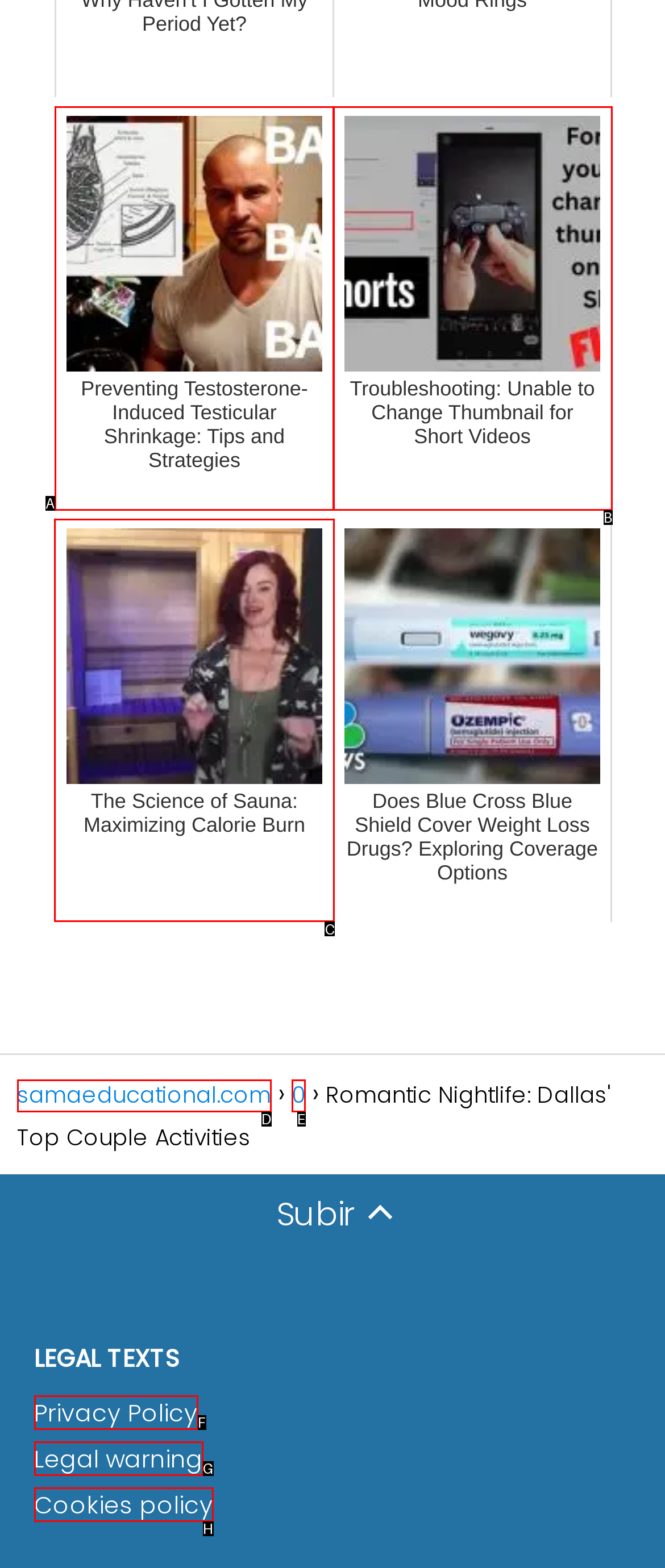Point out the correct UI element to click to carry out this instruction: Learn about the science of sauna
Answer with the letter of the chosen option from the provided choices directly.

C